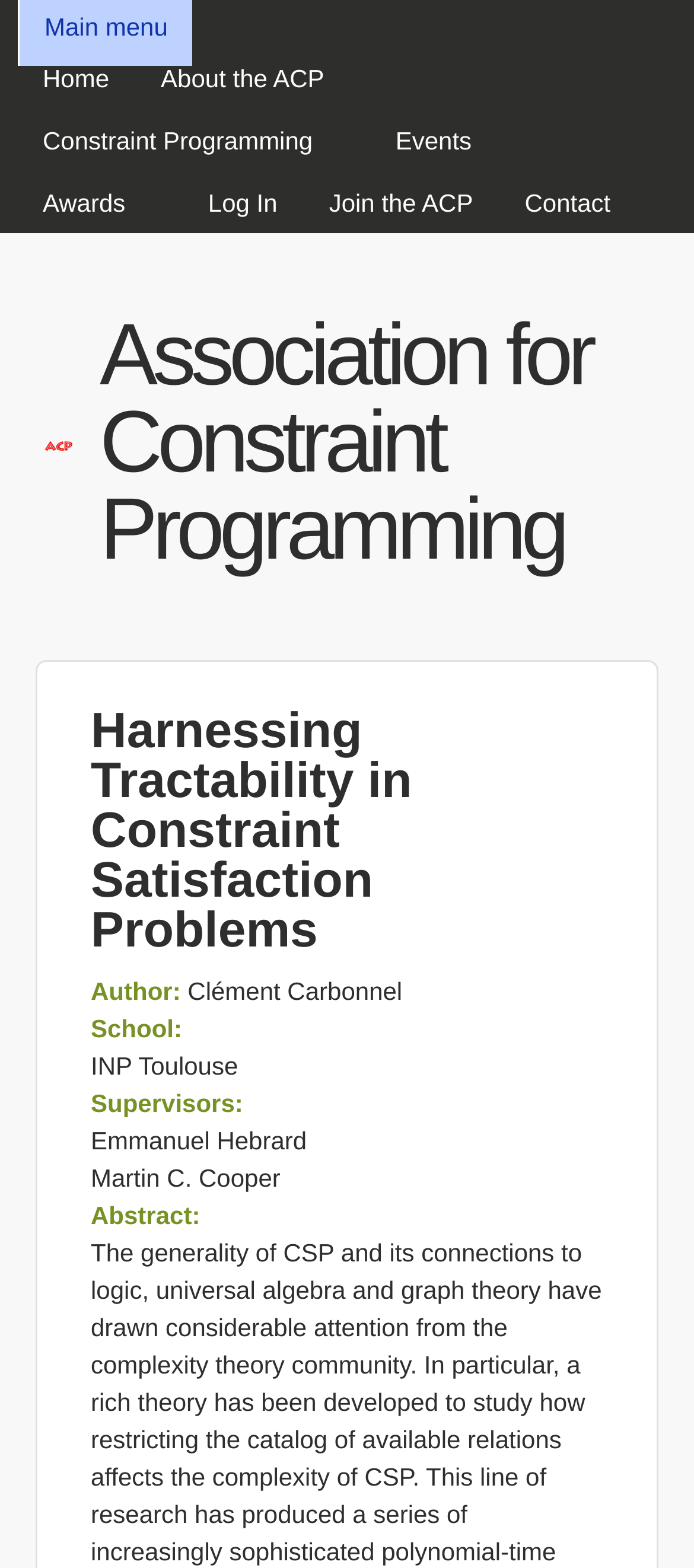Please locate the bounding box coordinates of the element's region that needs to be clicked to follow the instruction: "go to home page". The bounding box coordinates should be provided as four float numbers between 0 and 1, i.e., [left, top, right, bottom].

[0.026, 0.03, 0.193, 0.069]